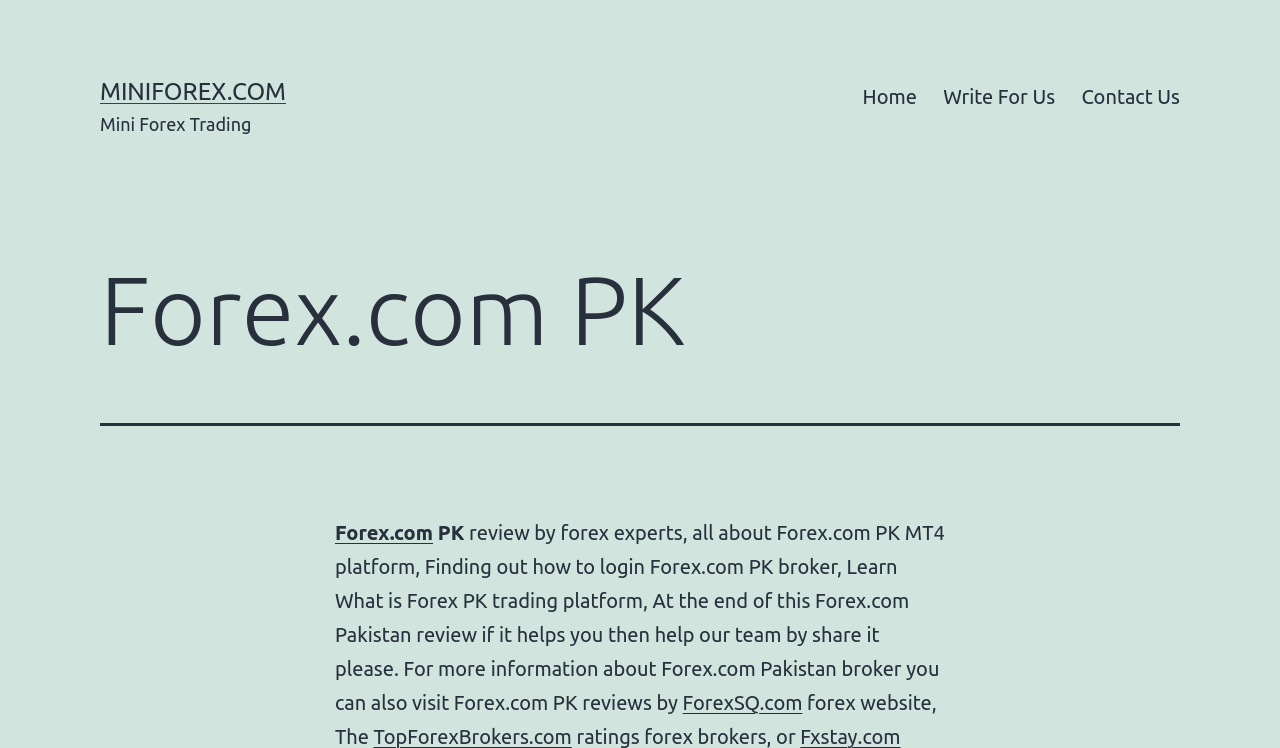Identify the bounding box coordinates for the UI element mentioned here: "Contact Us". Provide the coordinates as four float values between 0 and 1, i.e., [left, top, right, bottom].

[0.835, 0.096, 0.932, 0.162]